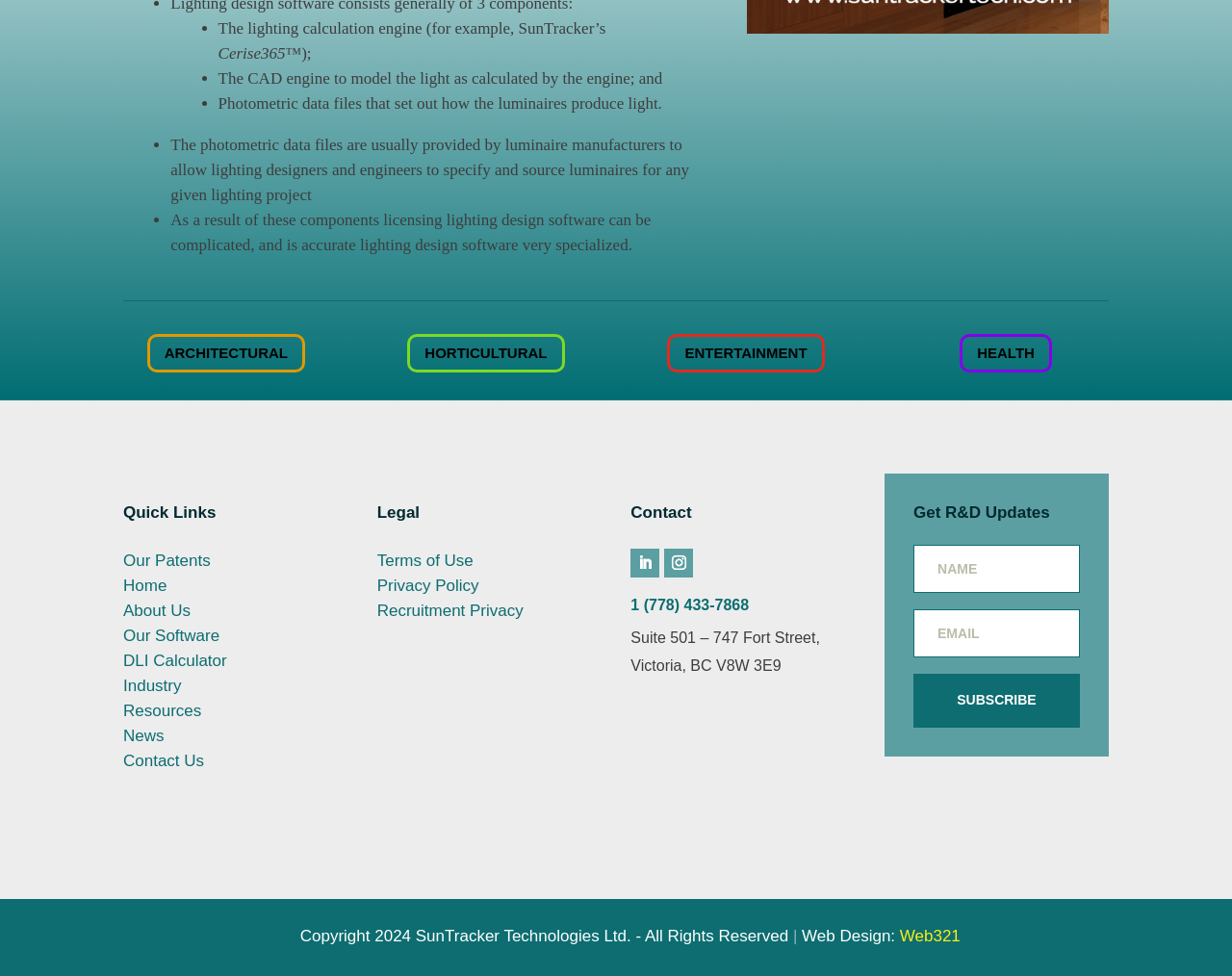Find the bounding box coordinates of the element I should click to carry out the following instruction: "Subscribe to R&D Updates".

[0.741, 0.69, 0.877, 0.745]